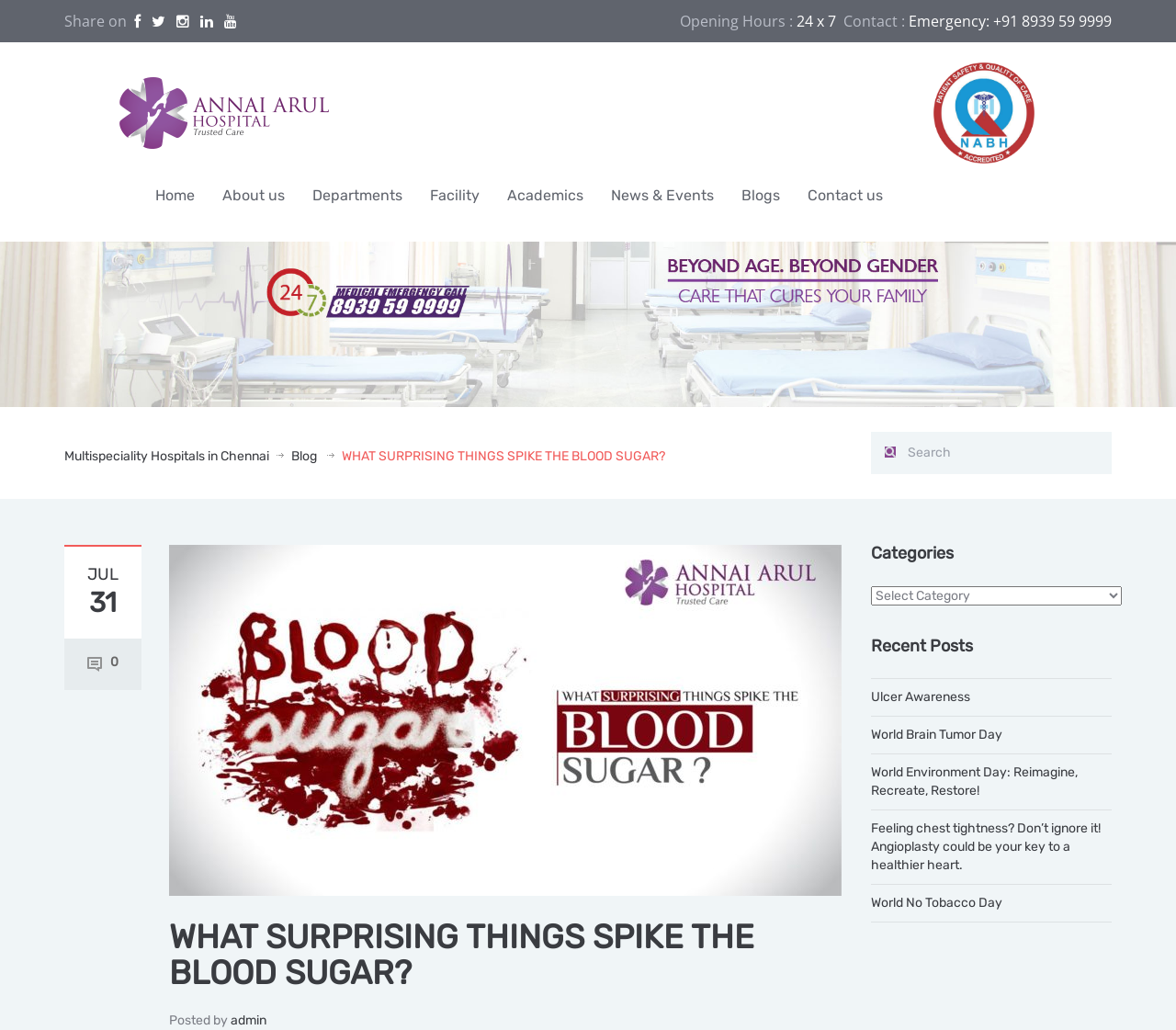Please find and generate the text of the main heading on the webpage.

WHAT SURPRISING THINGS SPIKE THE BLOOD SUGAR?